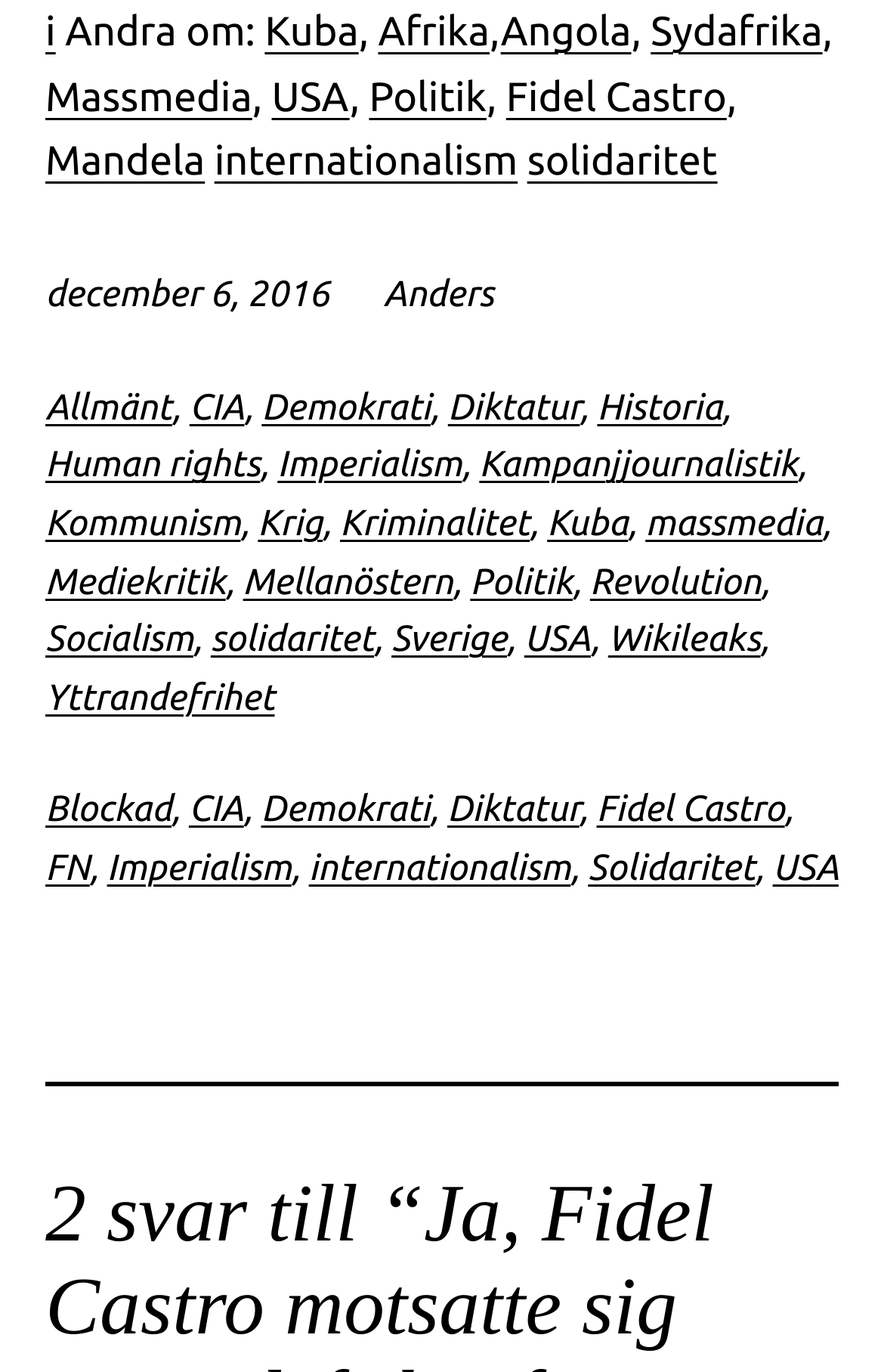Locate the bounding box of the UI element described in the following text: "Fidel Castro".

[0.572, 0.054, 0.822, 0.087]